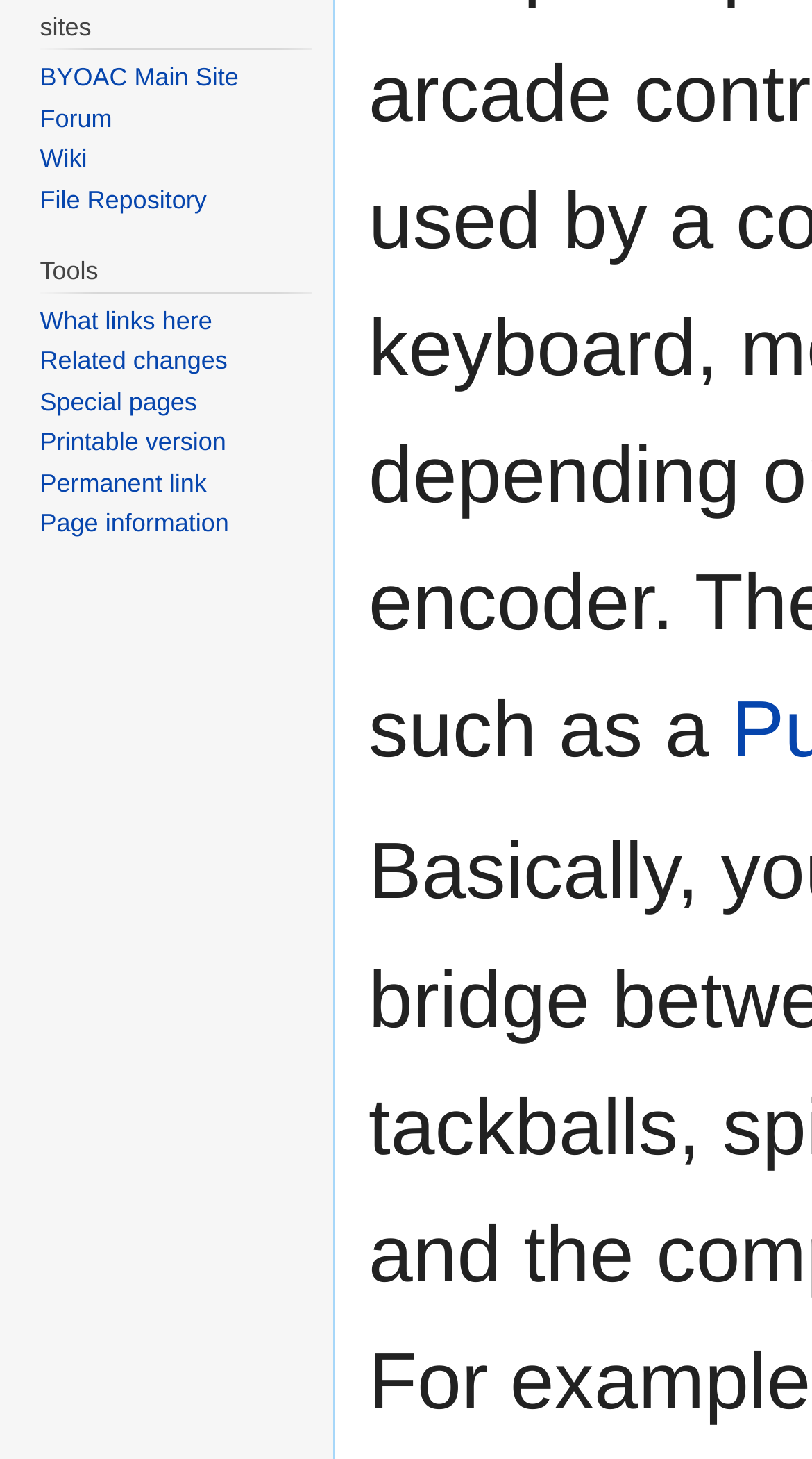Identify the bounding box for the UI element described as: "alt="fefo-review"". The coordinates should be four float numbers between 0 and 1, i.e., [left, top, right, bottom].

None